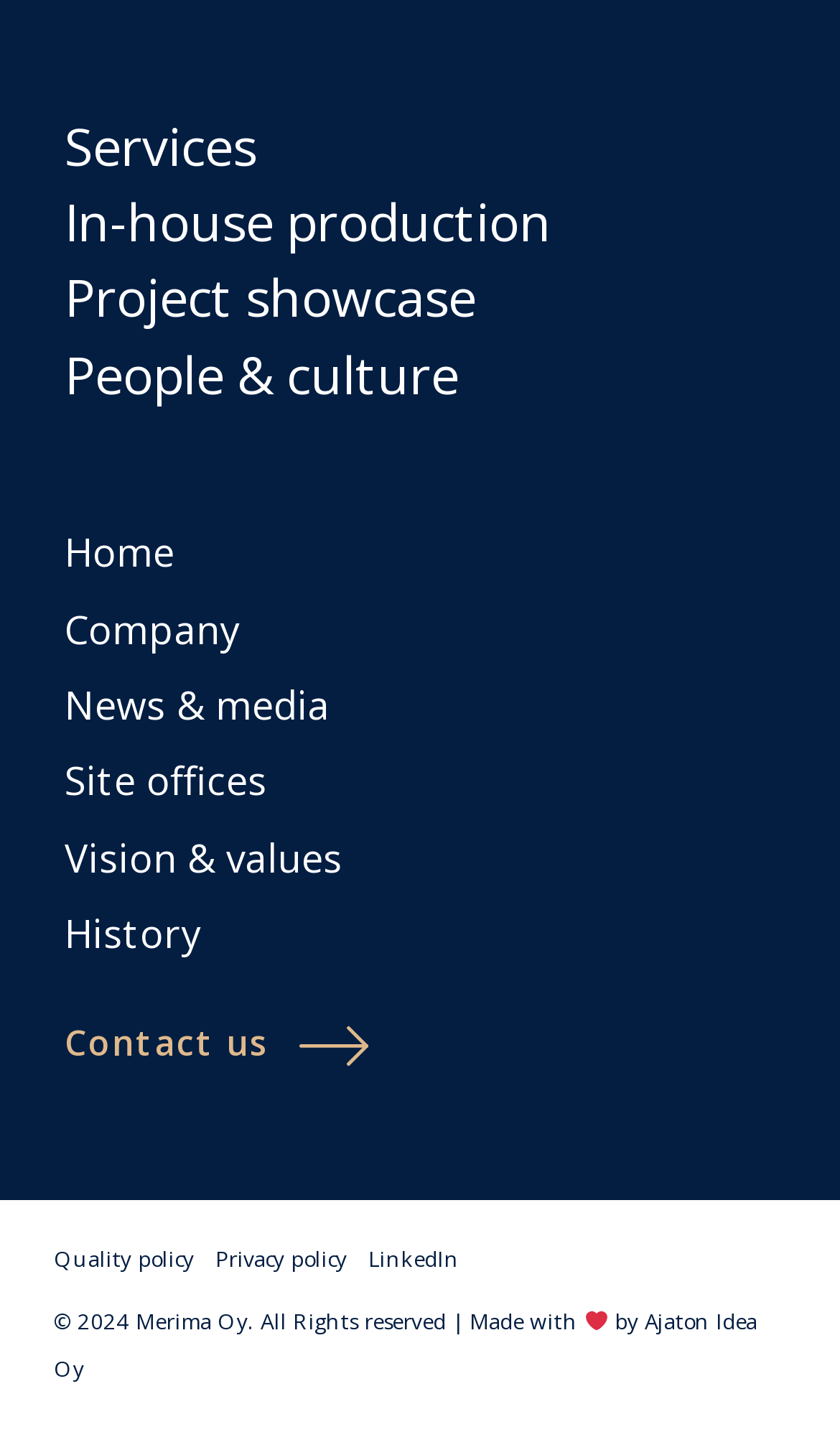Please determine the bounding box coordinates of the section I need to click to accomplish this instruction: "Visit Ajaton Idea Oy website".

[0.064, 0.9, 0.901, 0.954]